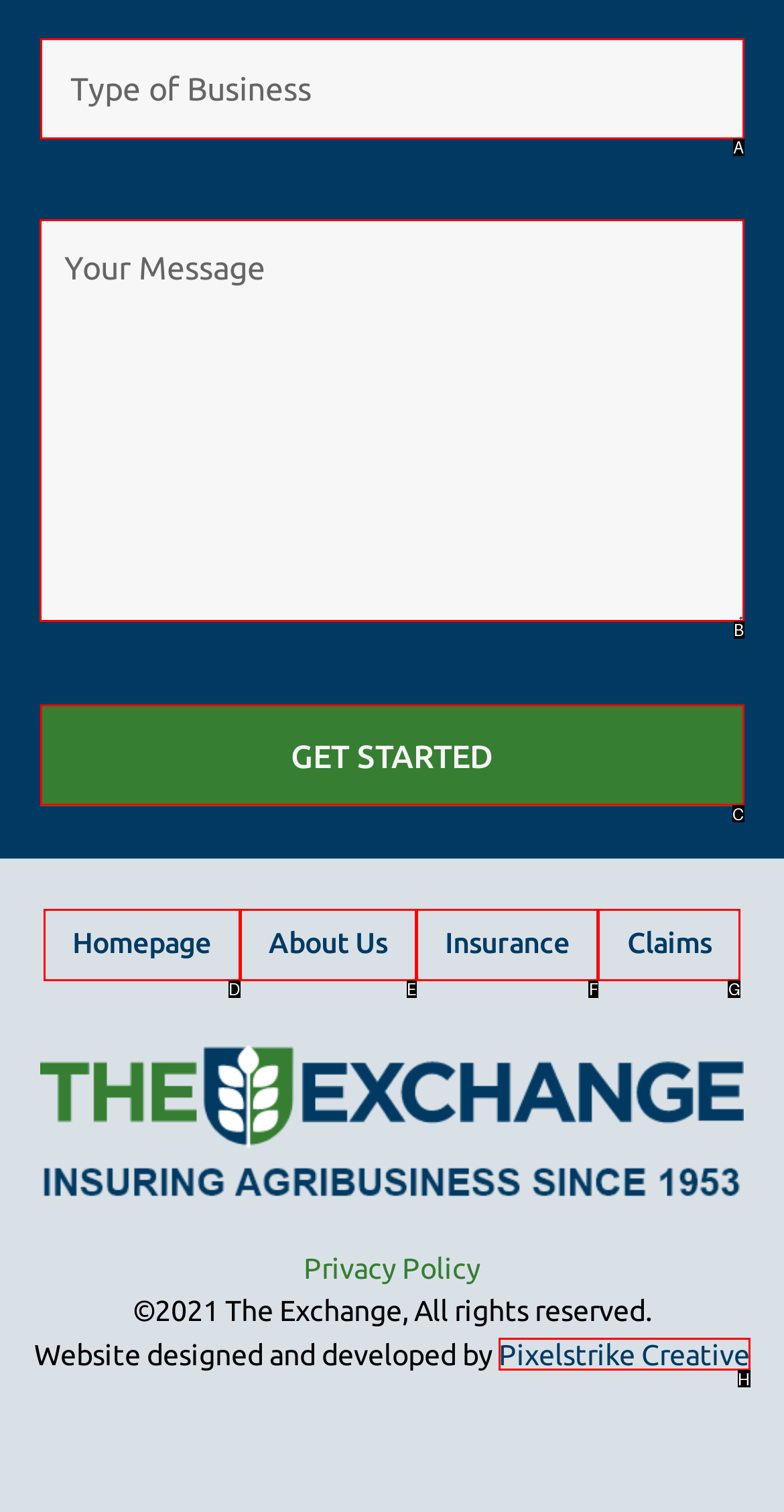Out of the given choices, which letter corresponds to the UI element required to Write your message? Answer with the letter.

B